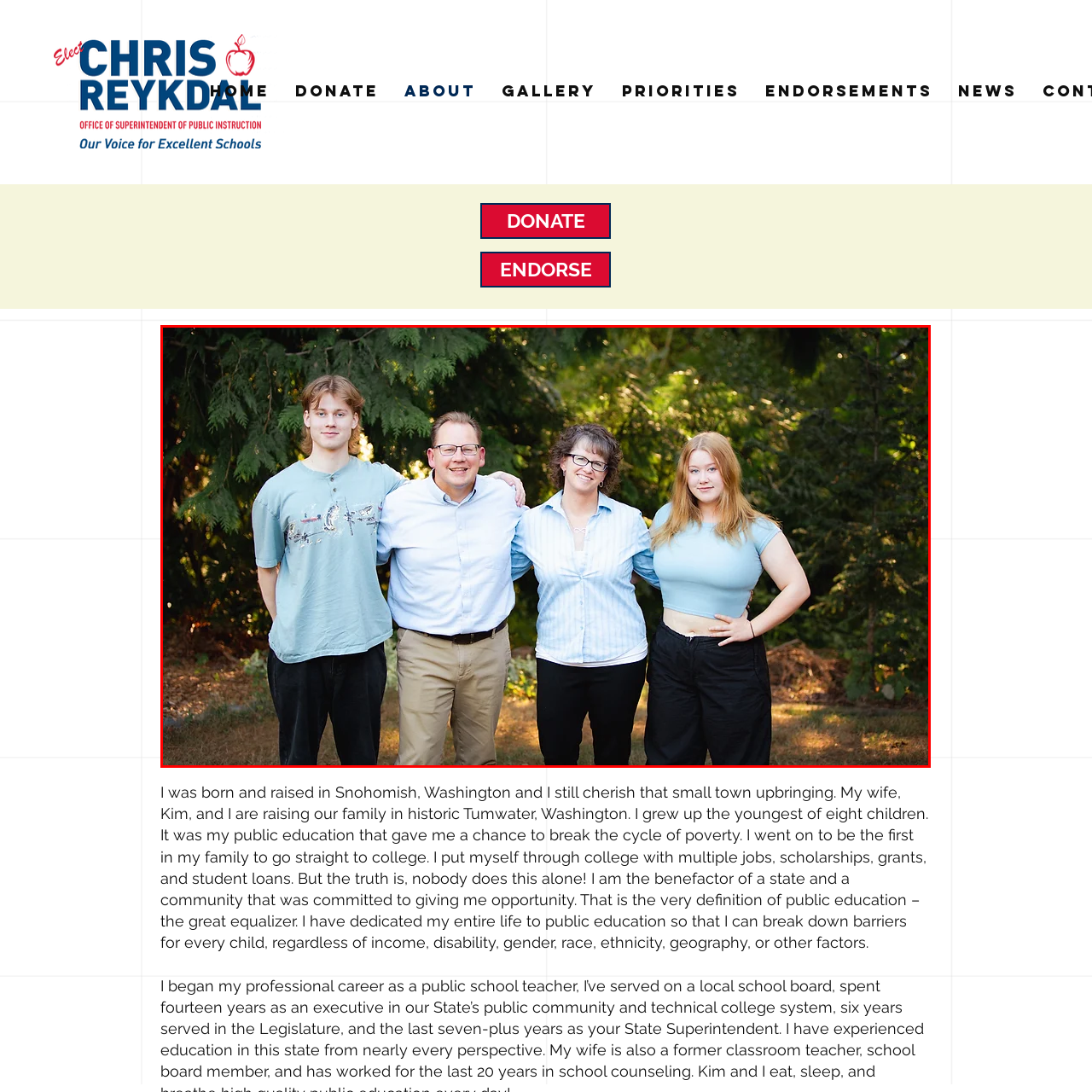What is the atmosphere of the outdoor setting?
Focus on the area marked by the red bounding box and respond to the question with as much detail as possible.

The caption describes the outdoor setting as 'warmly lit', which suggests a cozy and inviting atmosphere, hence the answer is 'warm'.